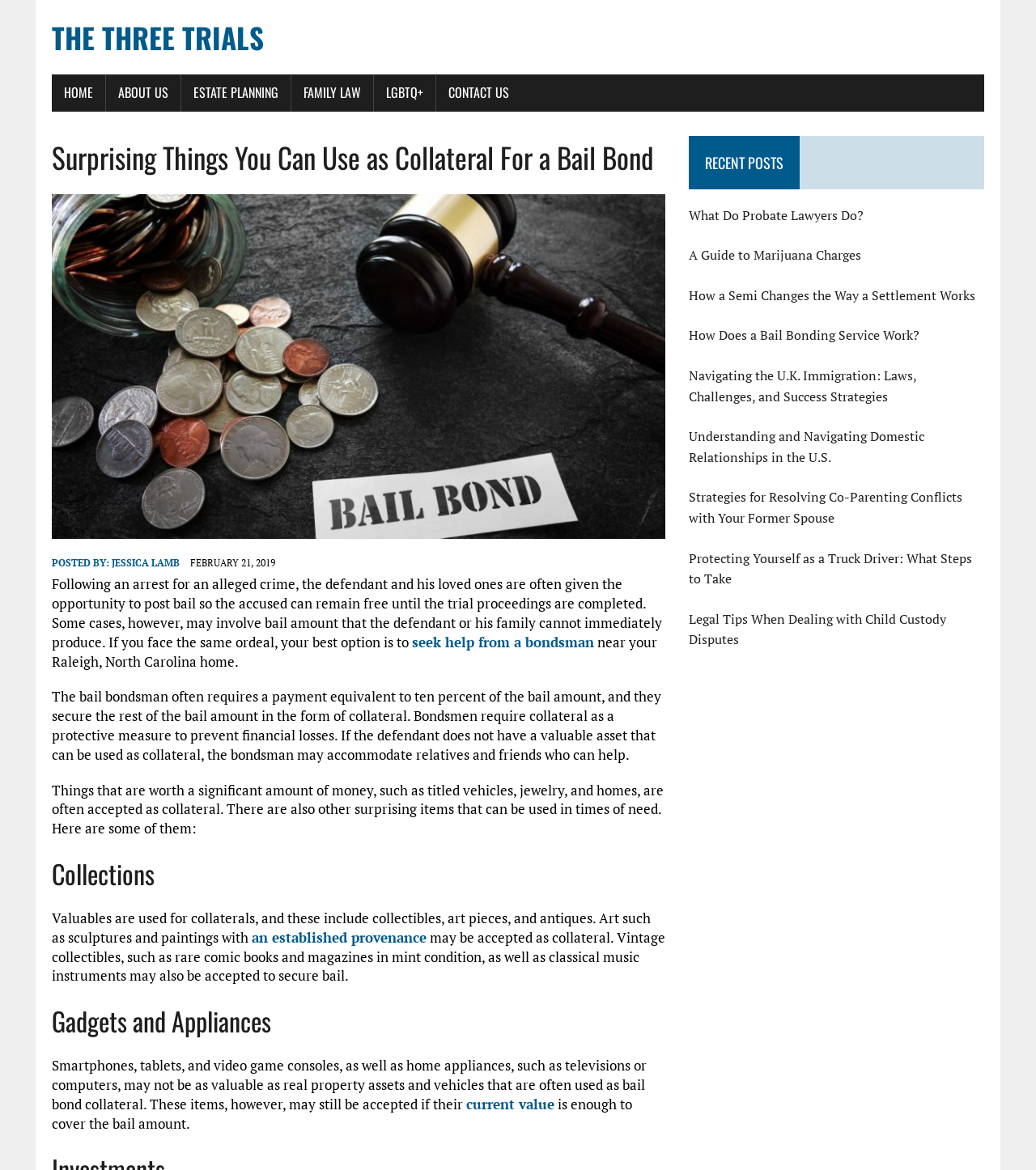Determine and generate the text content of the webpage's headline.

THE THREE TRIALS